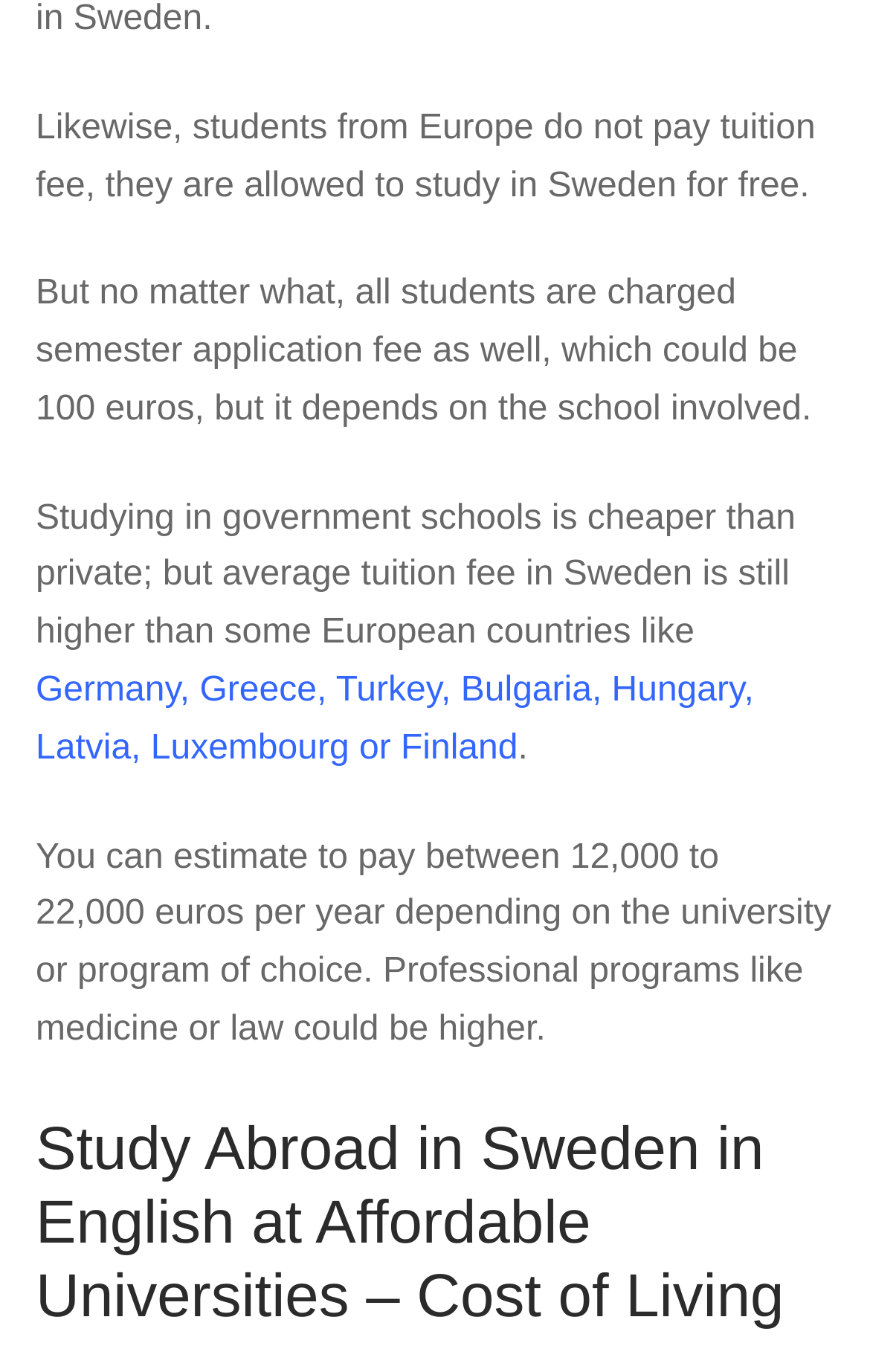Find the bounding box coordinates of the clickable area required to complete the following action: "Click on Finland".

[0.461, 0.532, 0.595, 0.559]